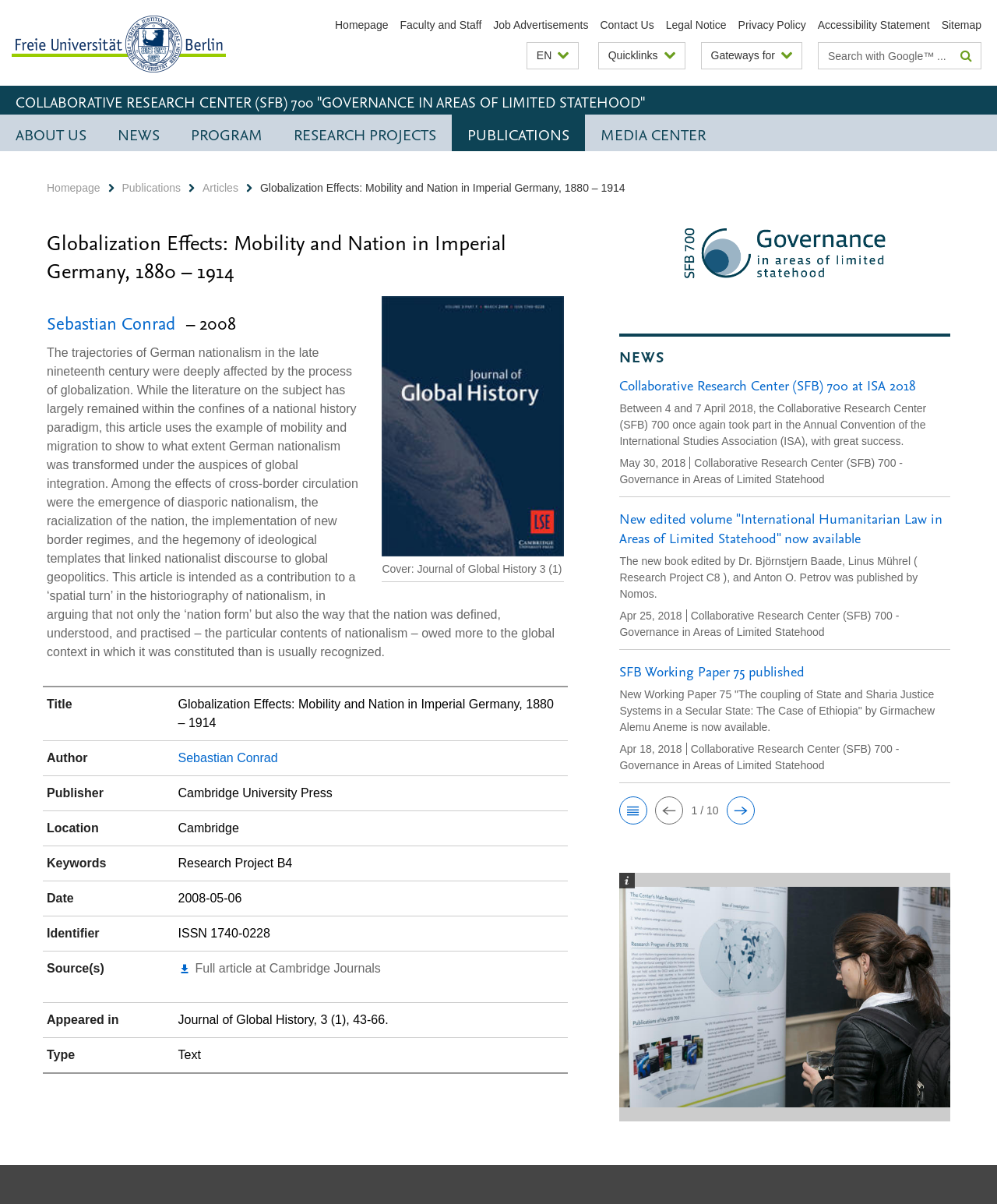Locate the bounding box coordinates of the element you need to click to accomplish the task described by this instruction: "Search for something".

[0.821, 0.036, 0.984, 0.057]